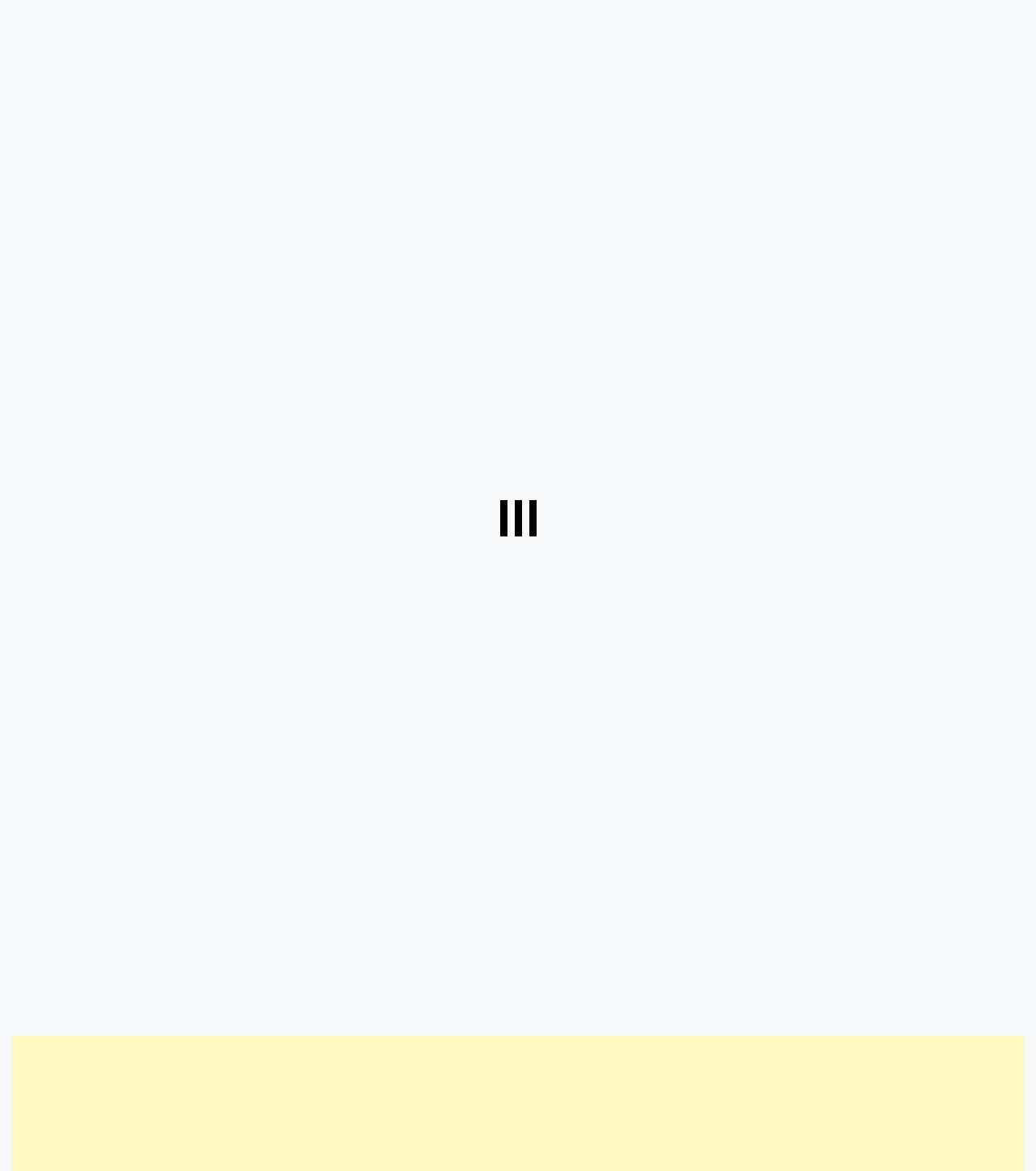Identify the bounding box of the UI element described as follows: "bring your products overseas". Provide the coordinates as four float numbers in the range of 0 to 1 [left, top, right, bottom].

None